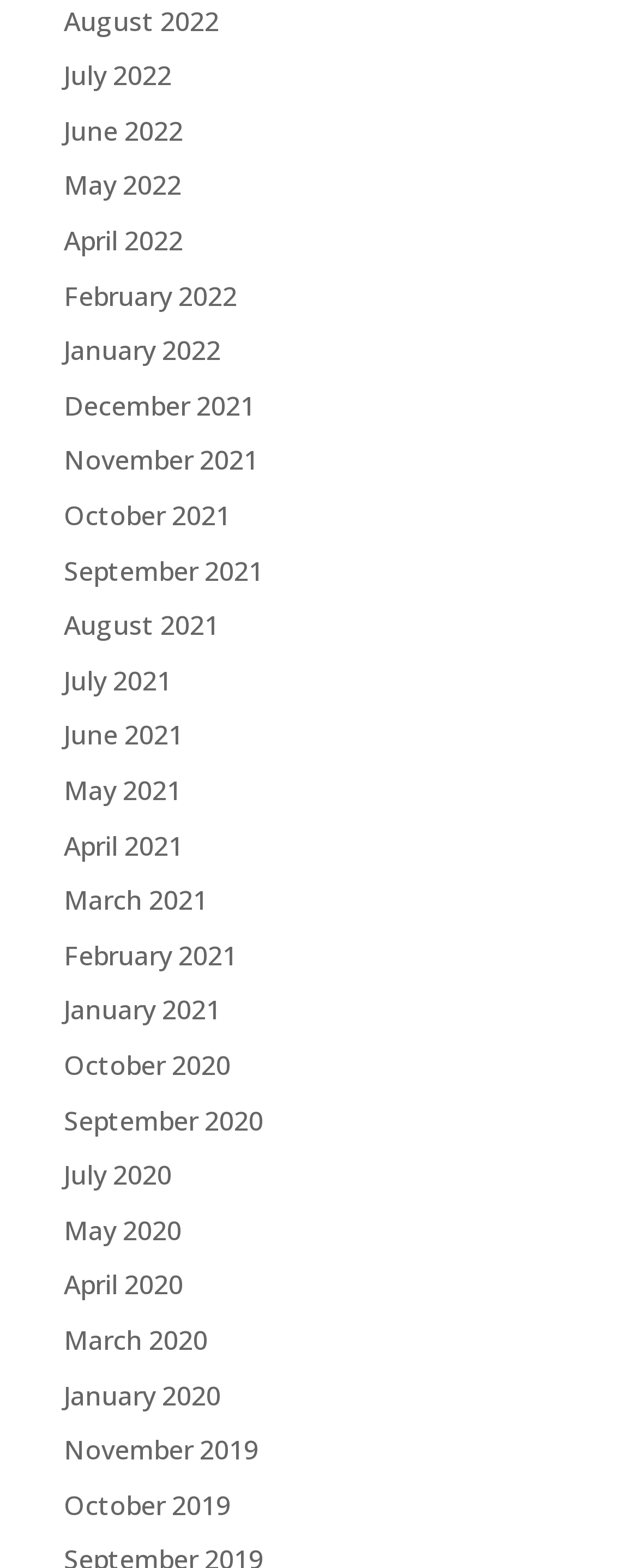Locate the bounding box coordinates of the item that should be clicked to fulfill the instruction: "go to July 2021".

[0.1, 0.422, 0.269, 0.445]